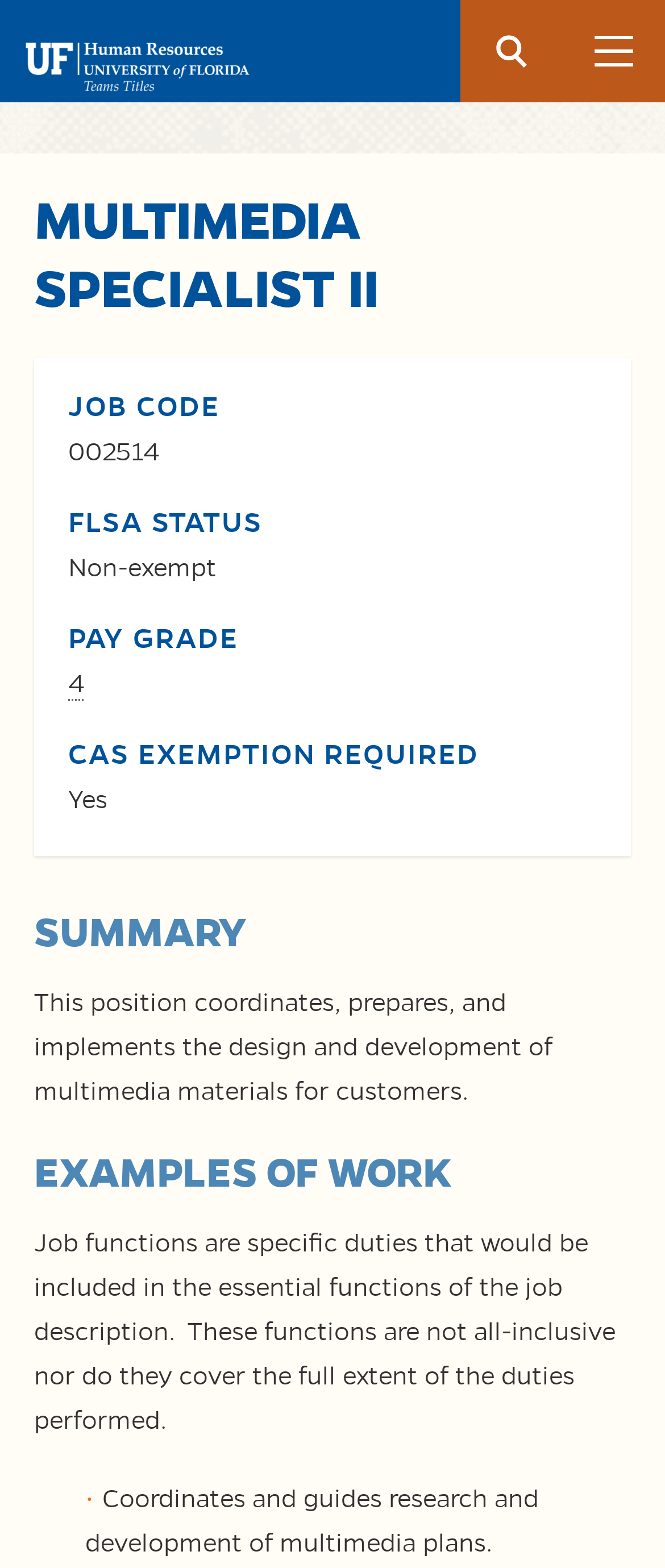Provide a brief response to the question below using one word or phrase:
What is the job code?

002514